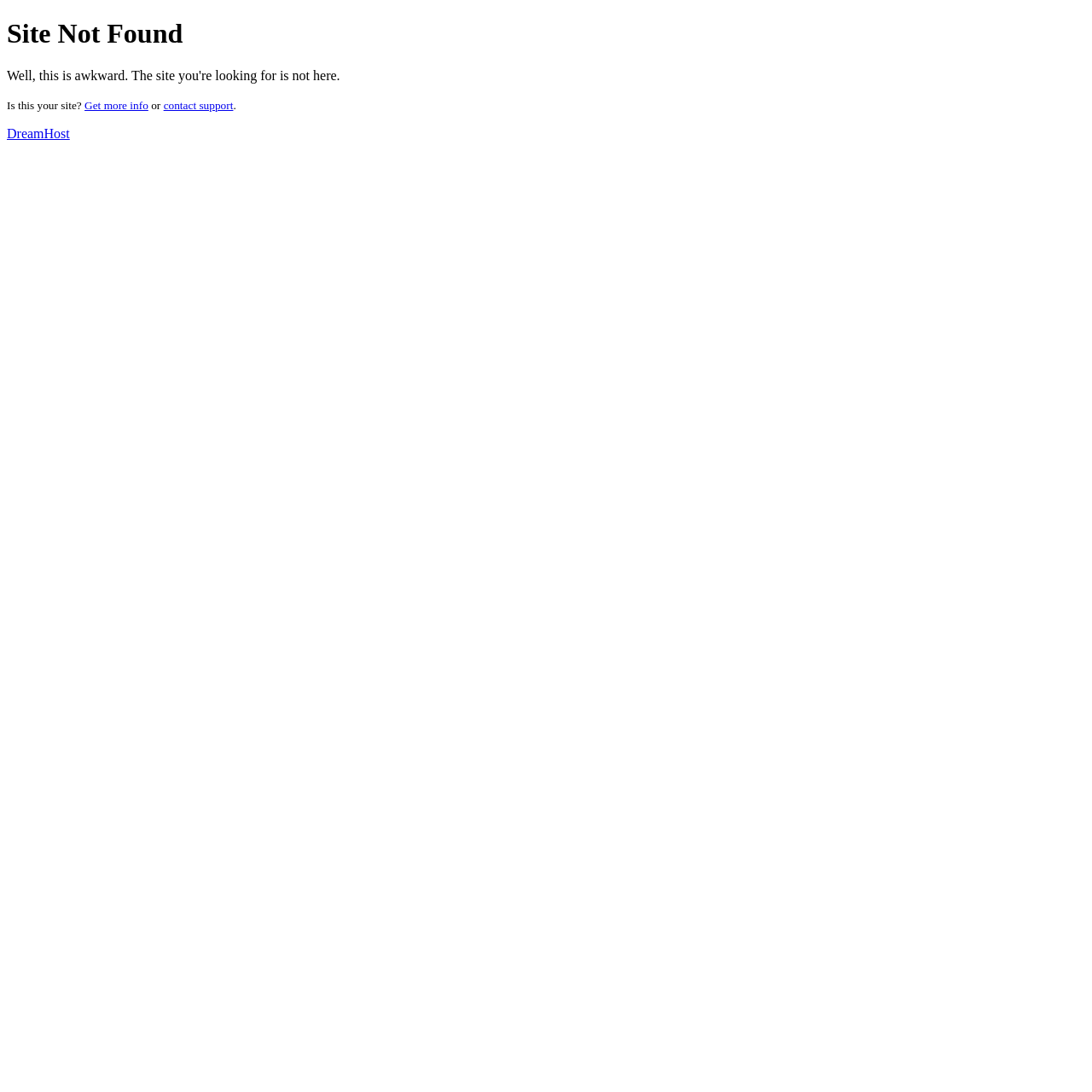Is this a personalized message?
Using the information from the image, answer the question thoroughly.

The text 'Is this your site?' suggests that the message is personalized and addressed to the owner of the website.